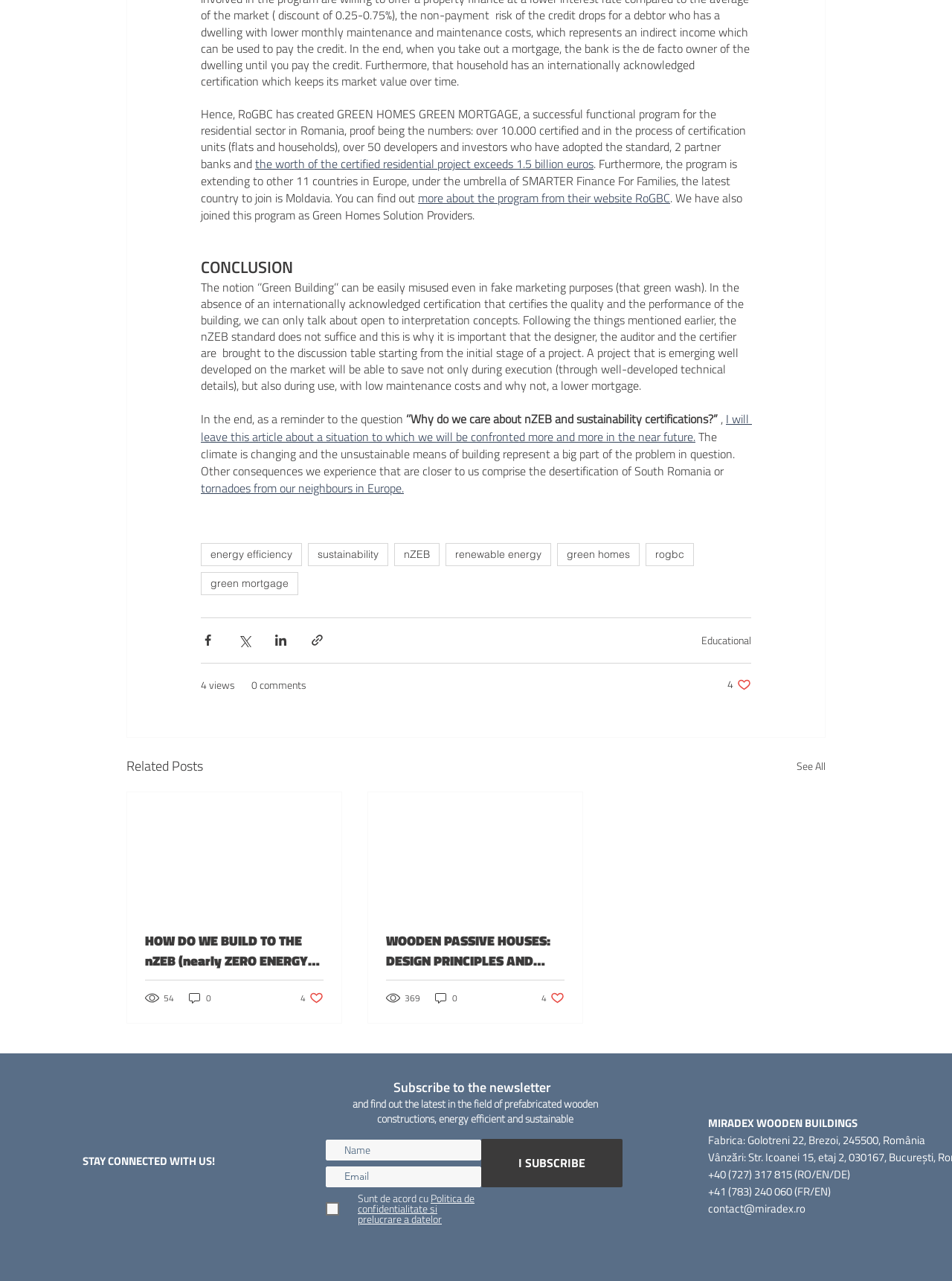Based on the element description "aria-label="Email" name="email" placeholder="Email"", predict the bounding box coordinates of the UI element.

[0.342, 0.911, 0.505, 0.927]